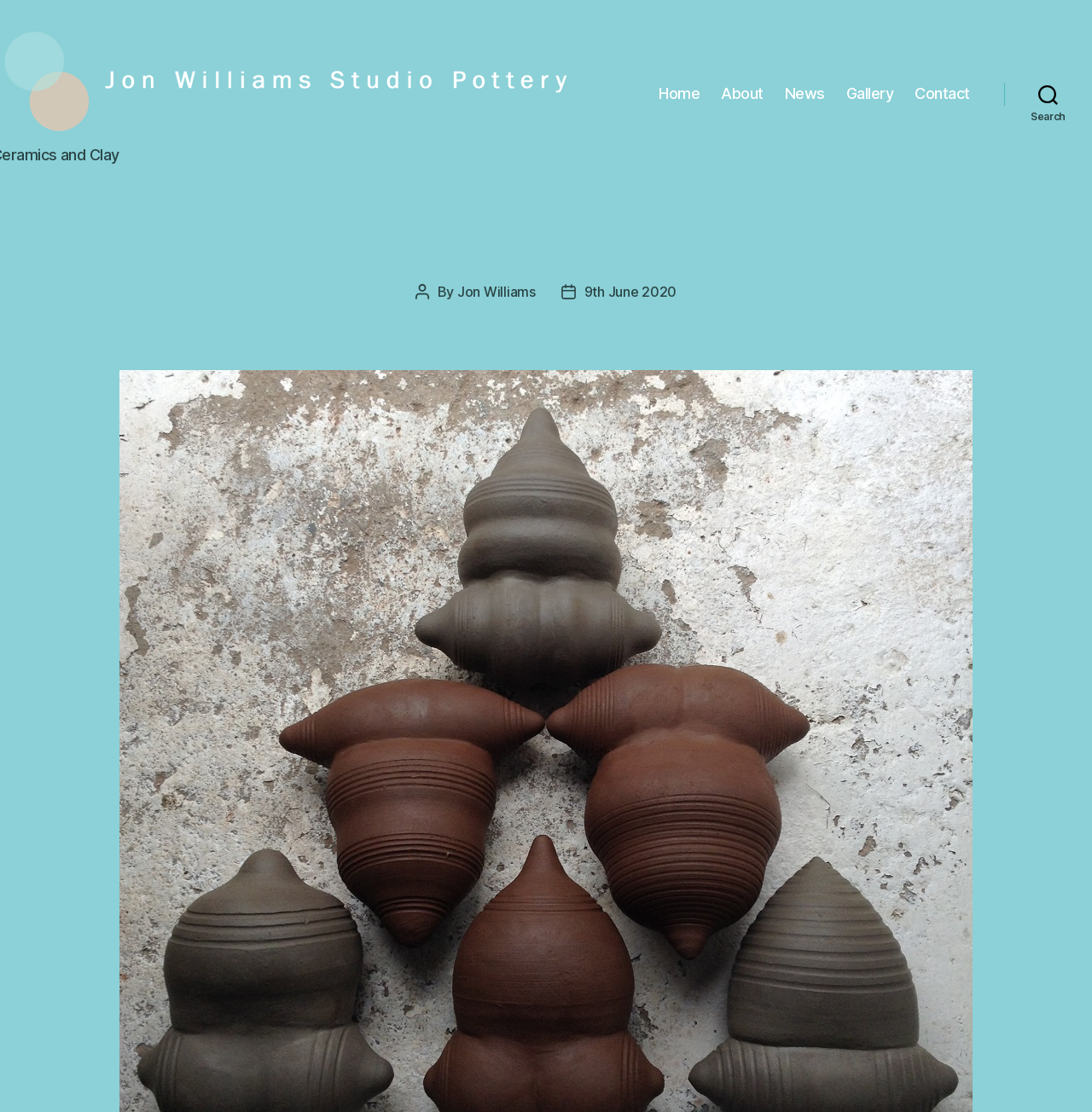Locate the bounding box coordinates of the area that needs to be clicked to fulfill the following instruction: "go to home page". The coordinates should be in the format of four float numbers between 0 and 1, namely [left, top, right, bottom].

[0.603, 0.076, 0.641, 0.093]